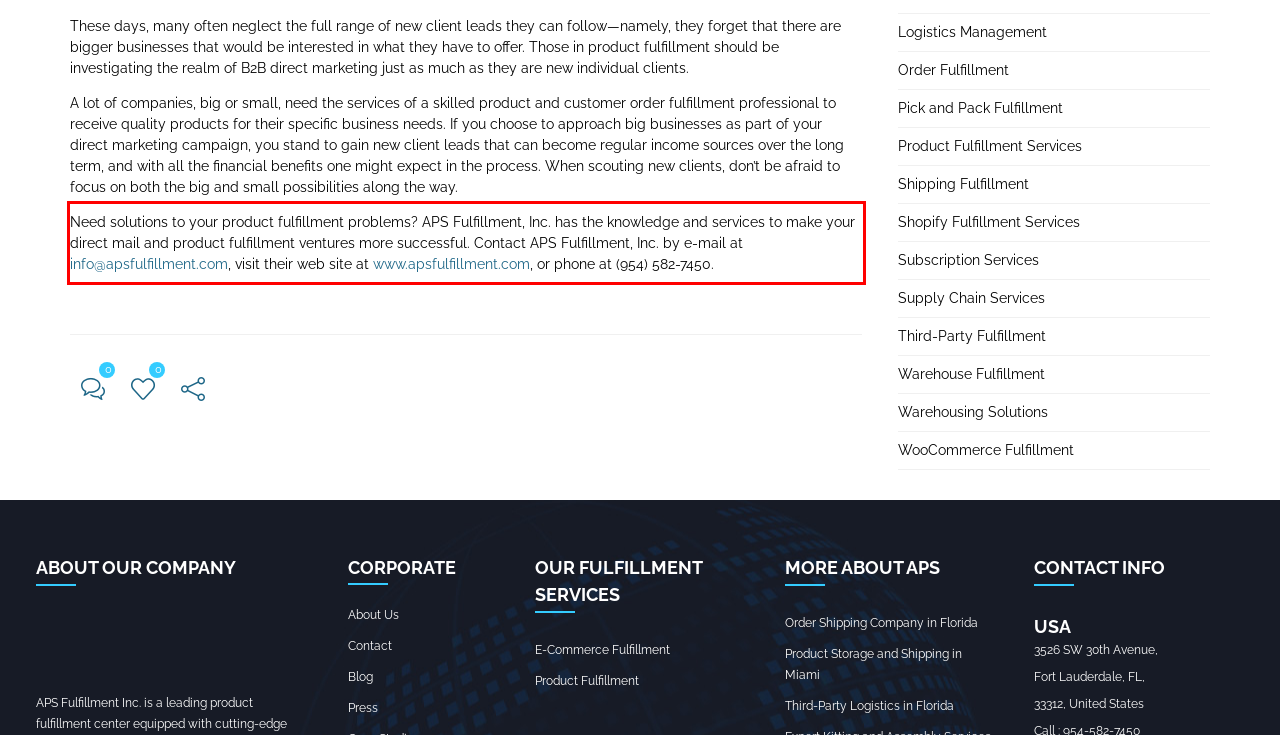In the screenshot of the webpage, find the red bounding box and perform OCR to obtain the text content restricted within this red bounding box.

Need solutions to your product fulfillment problems? APS Fulfillment, Inc. has the knowledge and services to make your direct mail and product fulfillment ventures more successful. Contact APS Fulfillment, Inc. by e-mail at info@apsfulfillment.com, visit their web site at www.apsfulfillment.com, or phone at (954) 582-7450.